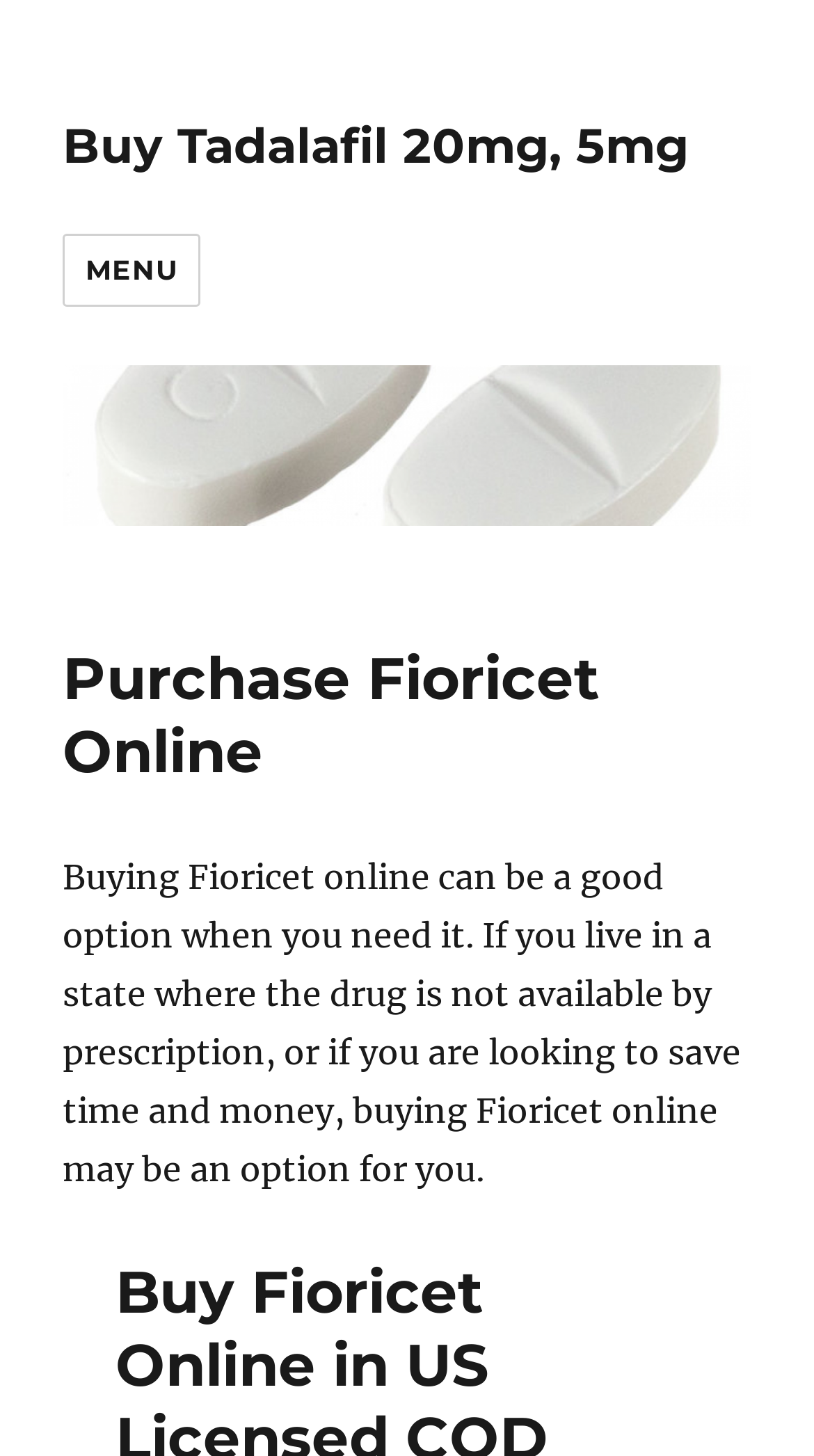Provide a brief response to the question below using a single word or phrase: 
What is the size of Tadalafil available for purchase?

20mg, 5mg